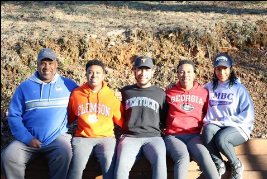What is the dominant color of the Maryland shirt?
Please respond to the question thoroughly and include all relevant details.

According to the caption, the sibling wearing the Maryland shirt has a light-colored shirt, which suggests that the dominant color of the shirt is a light or pale tone.